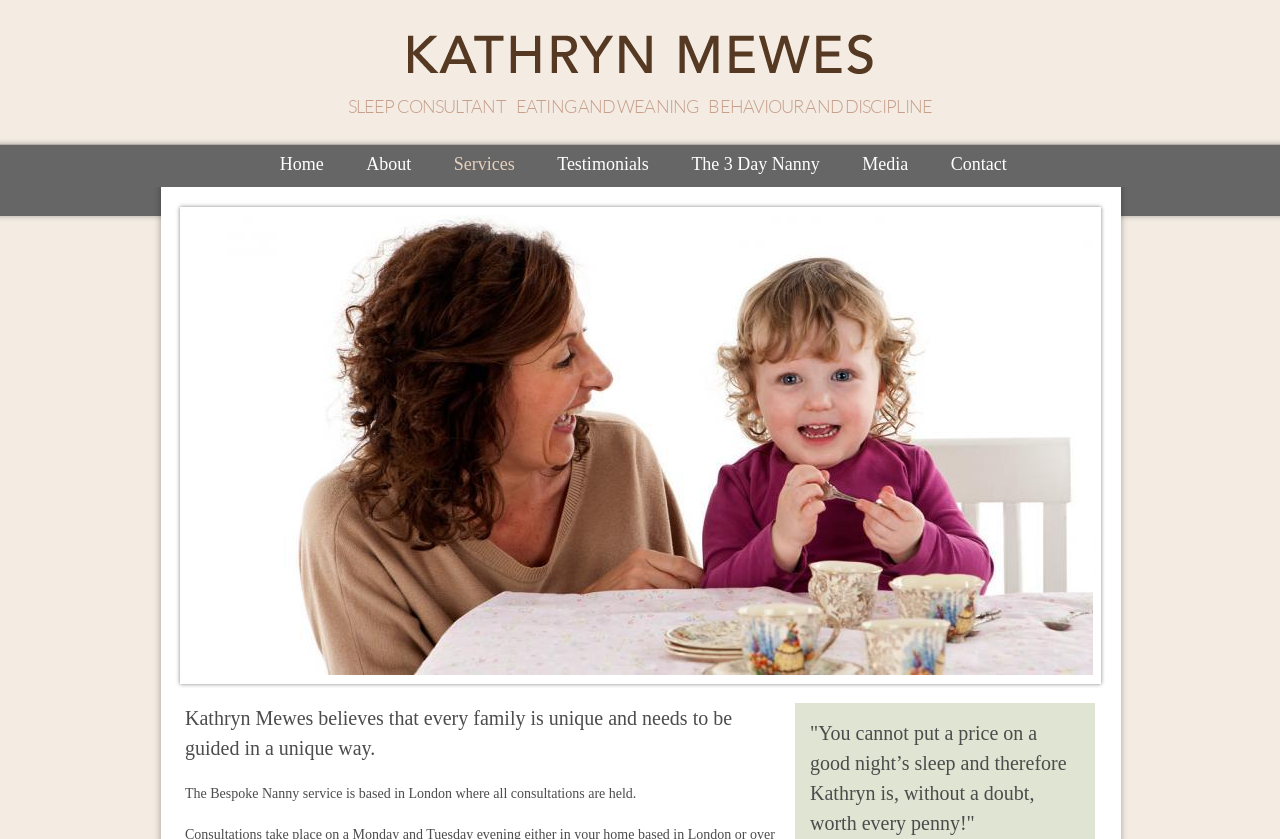Locate the bounding box of the UI element defined by this description: "Contact". The coordinates should be given as four float numbers between 0 and 1, formatted as [left, top, right, bottom].

[0.729, 0.173, 0.801, 0.218]